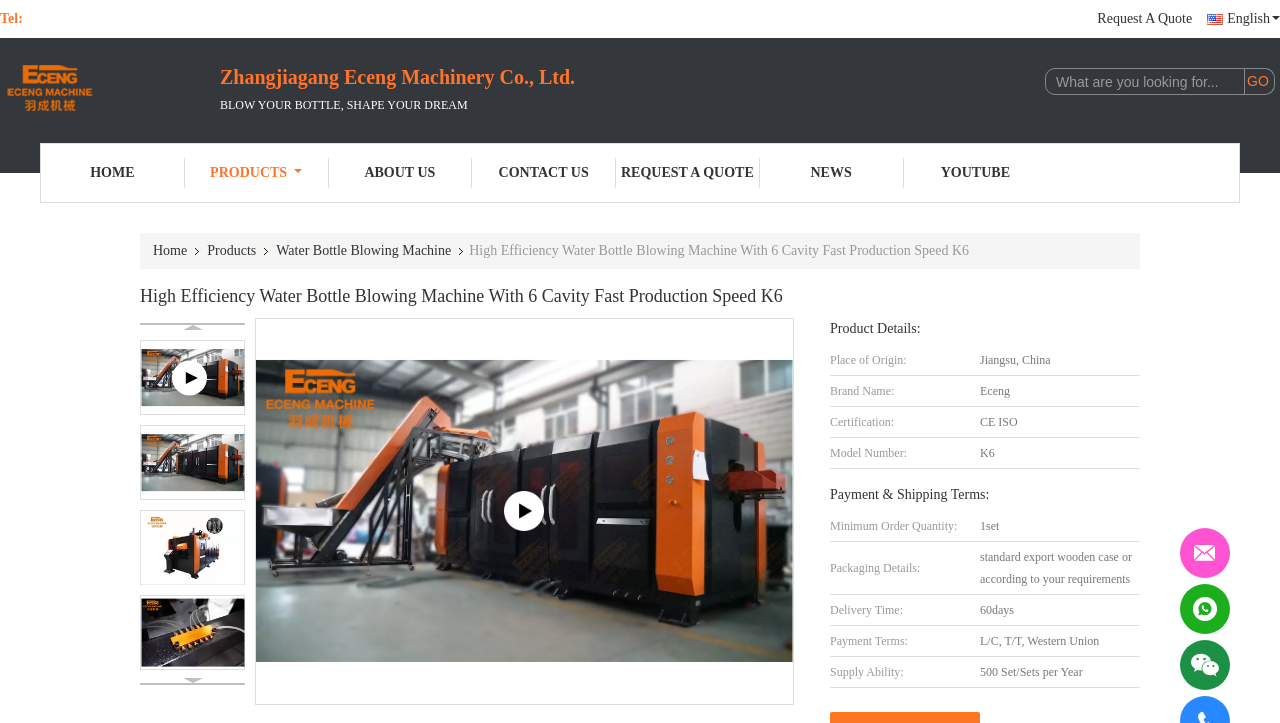Indicate the bounding box coordinates of the element that must be clicked to execute the instruction: "Click the 'GO' button". The coordinates should be given as four float numbers between 0 and 1, i.e., [left, top, right, bottom].

[0.97, 0.094, 0.996, 0.131]